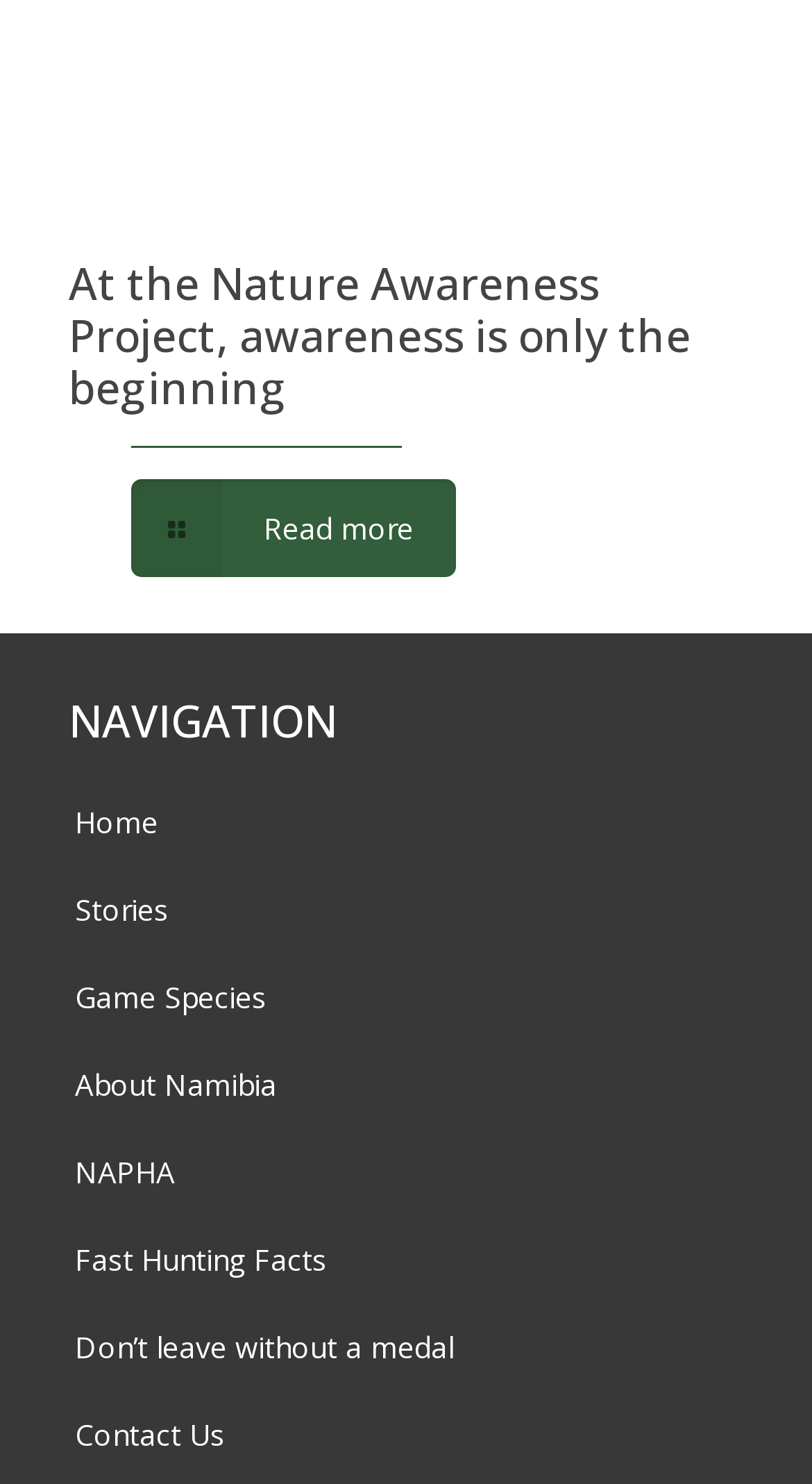Pinpoint the bounding box coordinates of the element to be clicked to execute the instruction: "View Fast Hunting Facts".

[0.085, 0.819, 0.915, 0.878]